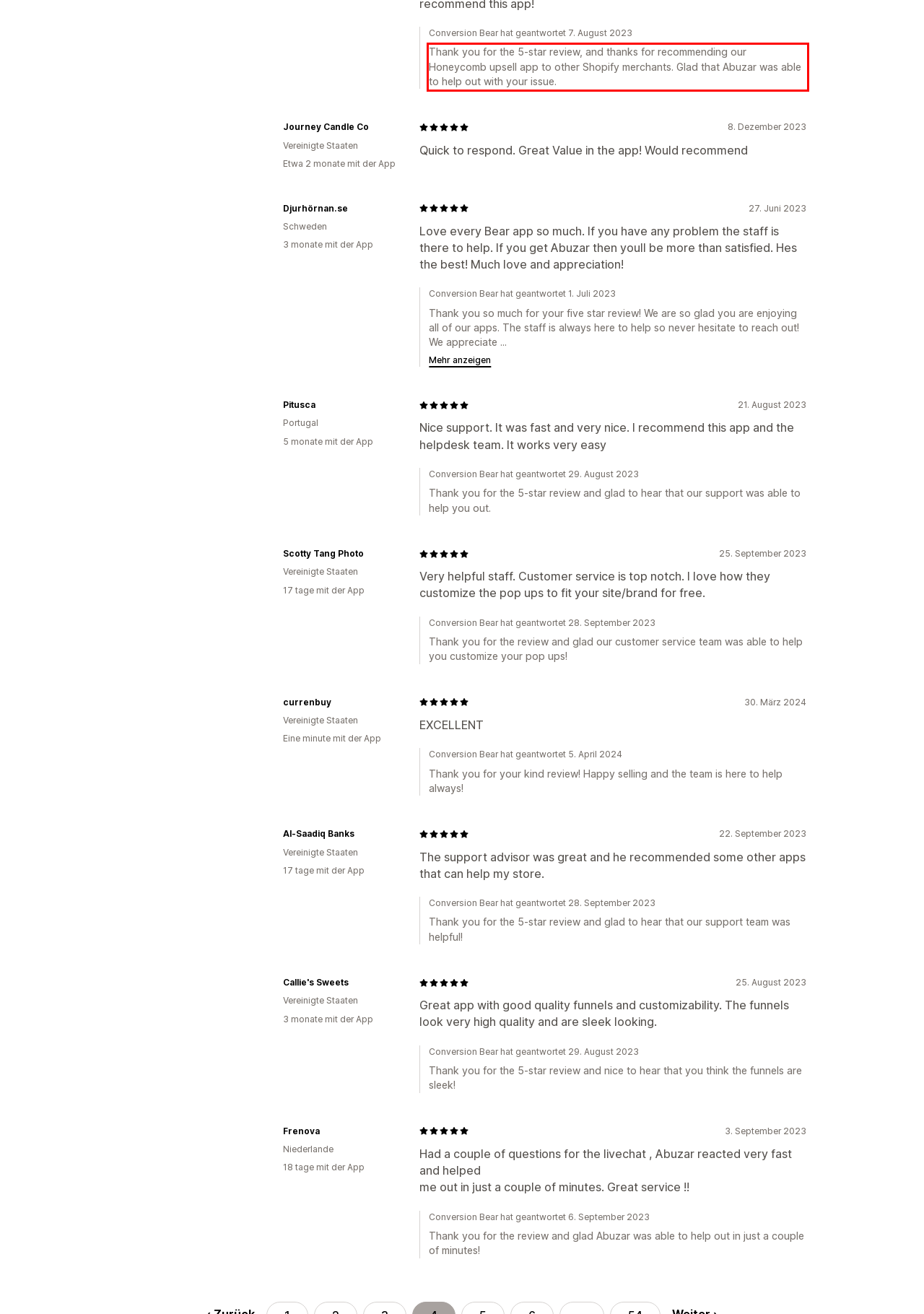Look at the provided screenshot of the webpage and perform OCR on the text within the red bounding box.

Thank you for the 5-star review, and thanks for recommending our Honeycomb upsell app to other Shopify merchants. Glad that Abuzar was able to help out with your issue.